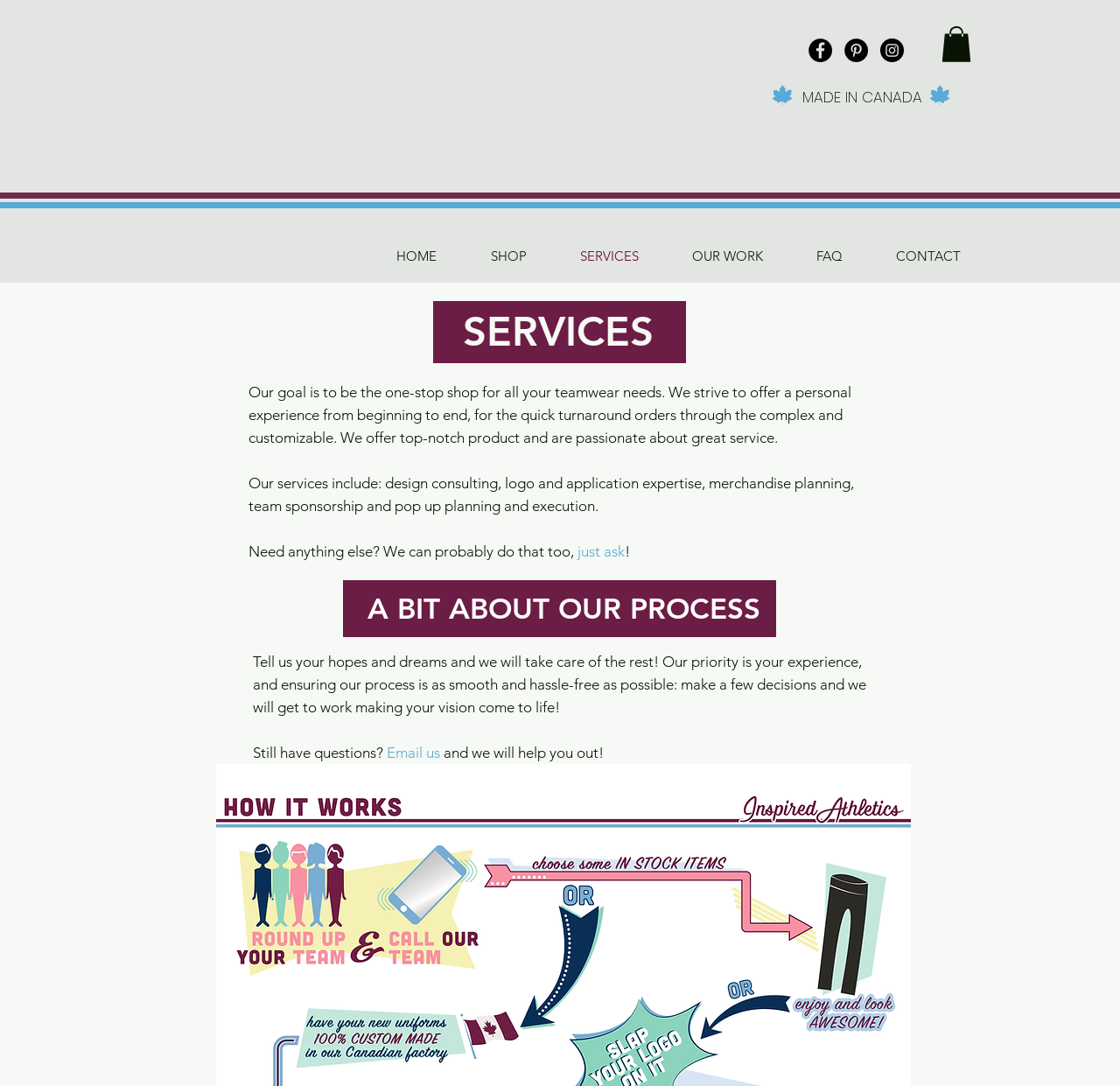Bounding box coordinates are specified in the format (top-left x, top-left y, bottom-right x, bottom-right y). All values are floating point numbers bounded between 0 and 1. Please provide the bounding box coordinate of the region this sentence describes: Log In

[0.556, 0.118, 0.646, 0.149]